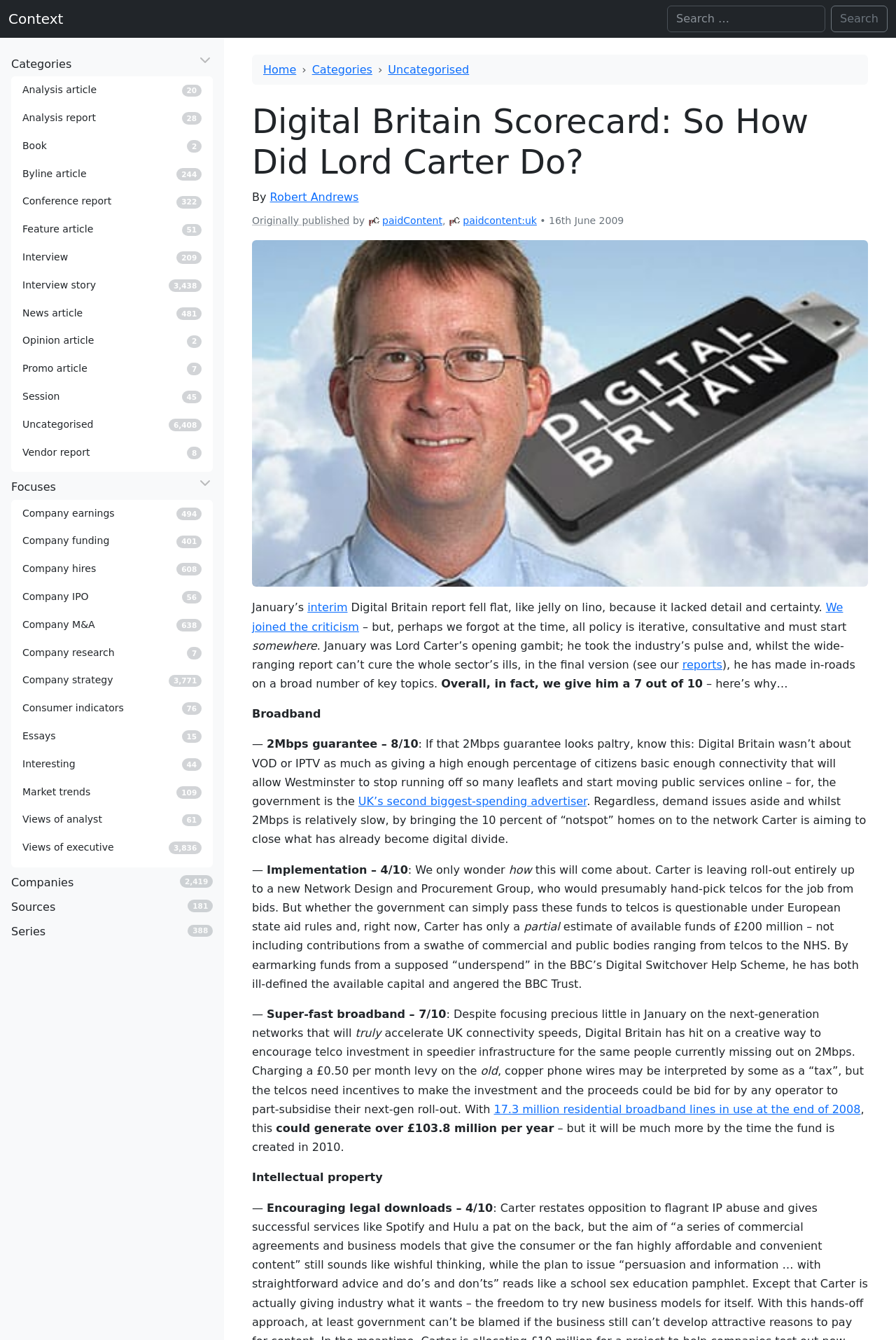Answer the question in one word or a short phrase:
What is the guarantee mentioned in the report?

2Mbps